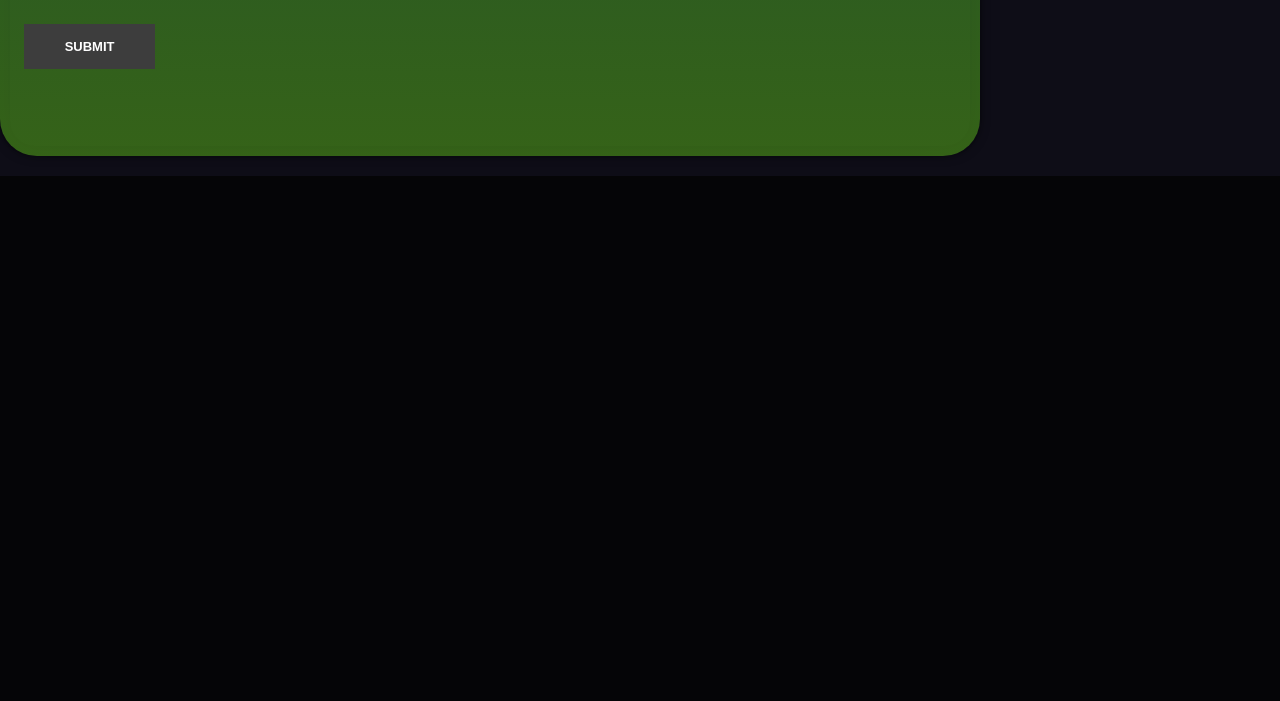Determine the bounding box for the described UI element: "Whatsapp".

[0.862, 0.474, 0.893, 0.531]